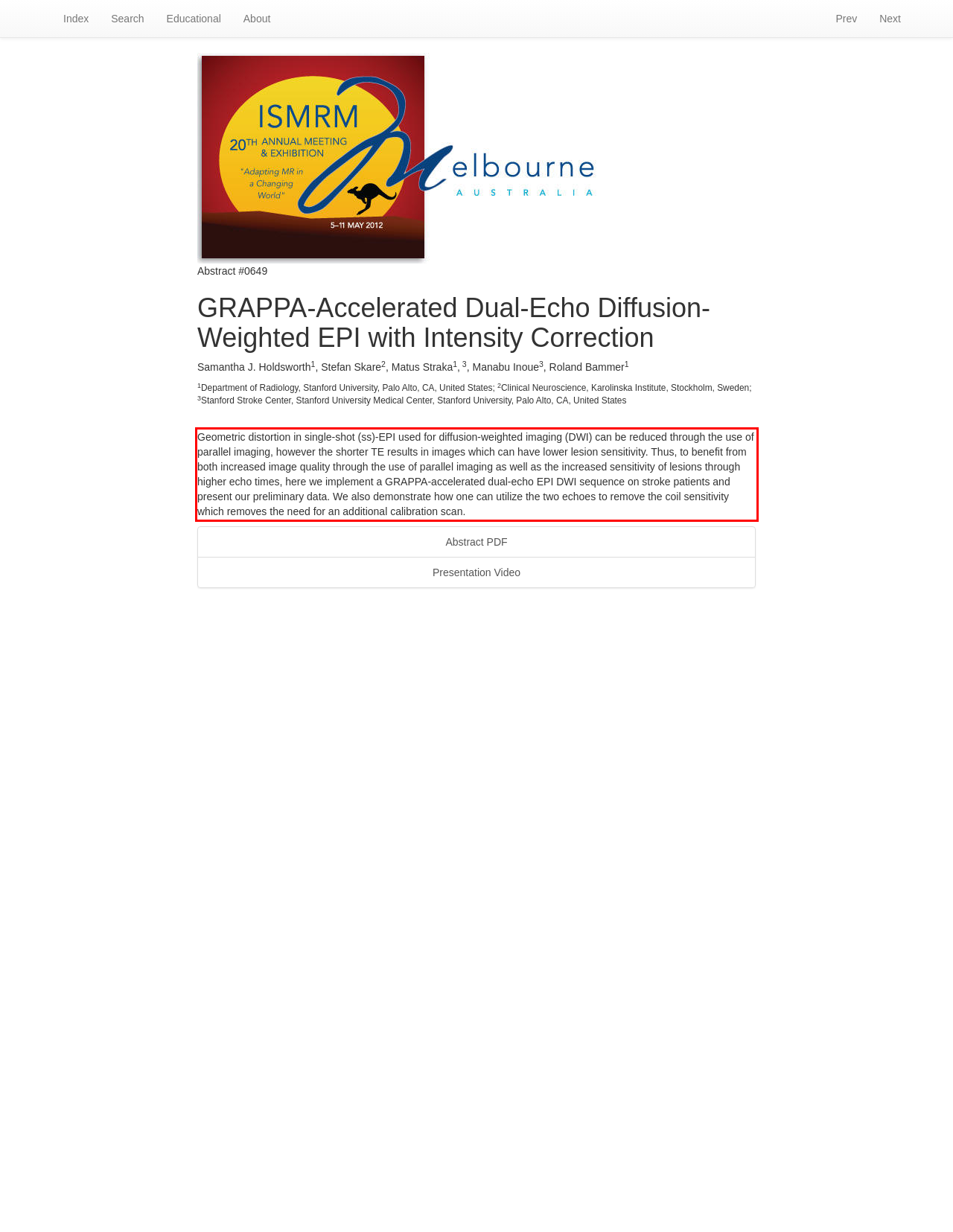Look at the screenshot of the webpage, locate the red rectangle bounding box, and generate the text content that it contains.

Geometric distortion in single-shot (ss)-EPI used for diffusion-weighted imaging (DWI) can be reduced through the use of parallel imaging, however the shorter TE results in images which can have lower lesion sensitivity. Thus, to benefit from both increased image quality through the use of parallel imaging as well as the increased sensitivity of lesions through higher echo times, here we implement a GRAPPA-accelerated dual-echo EPI DWI sequence on stroke patients and present our preliminary data. We also demonstrate how one can utilize the two echoes to remove the coil sensitivity which removes the need for an additional calibration scan.